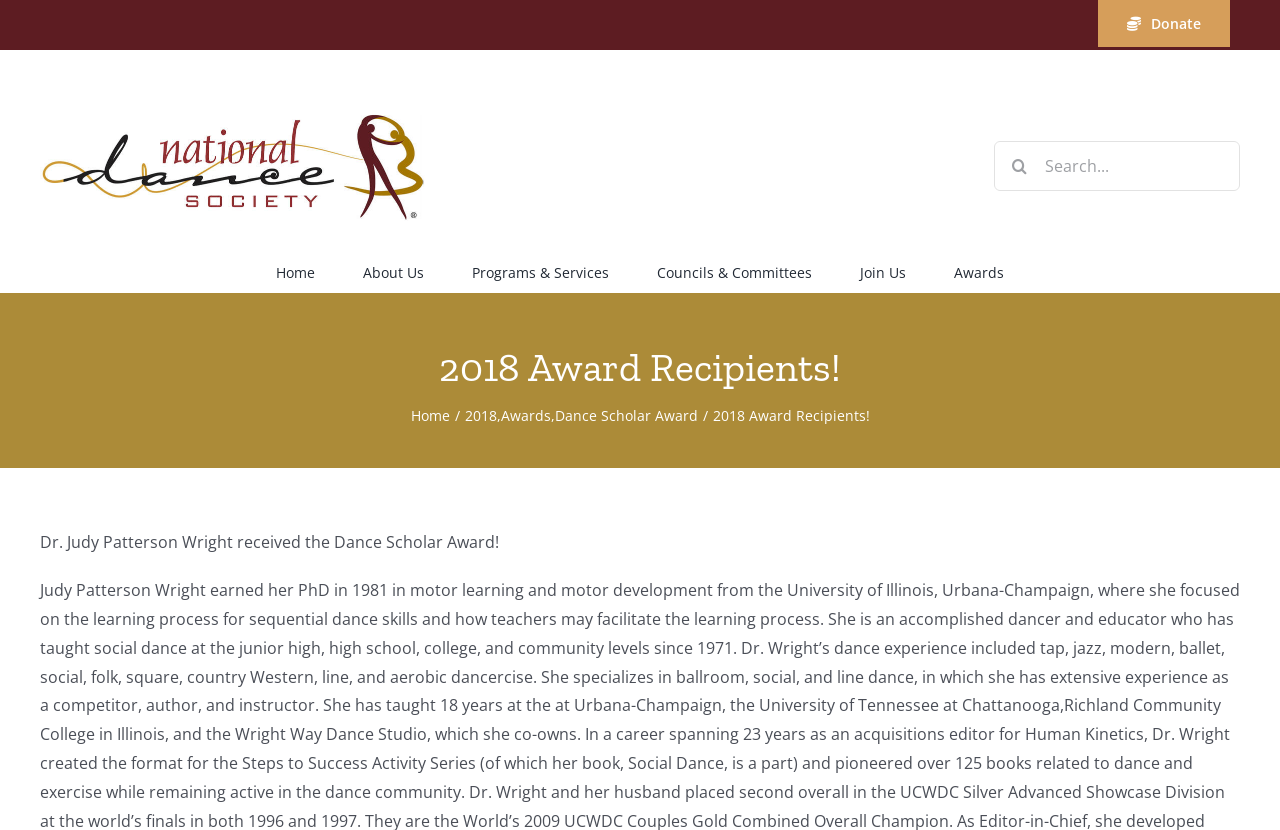Using the provided element description: "Awards", identify the bounding box coordinates. The coordinates should be four floats between 0 and 1 in the order [left, top, right, bottom].

[0.745, 0.303, 0.784, 0.351]